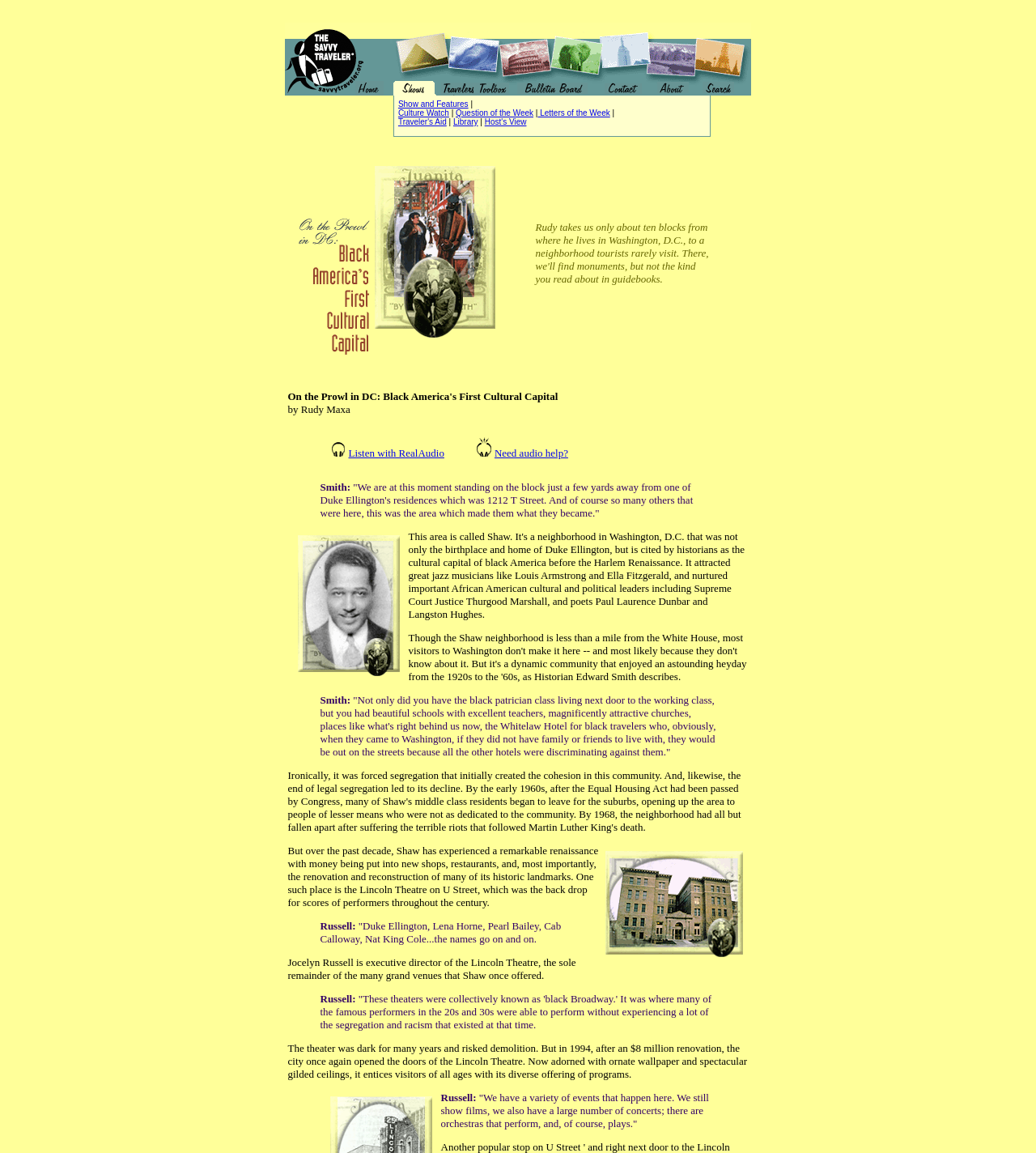Locate the bounding box coordinates of the area that needs to be clicked to fulfill the following instruction: "Click on the 'Shows' link". The coordinates should be in the format of four float numbers between 0 and 1, namely [left, top, right, bottom].

[0.379, 0.073, 0.422, 0.085]